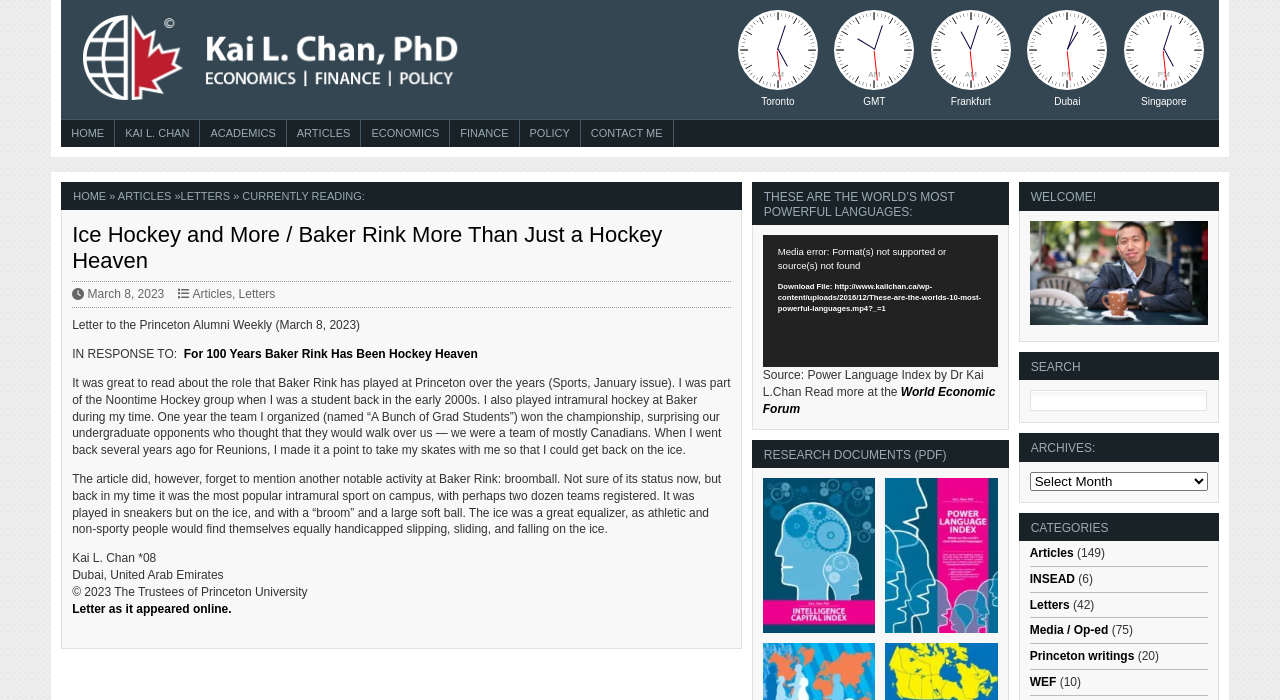What is the name of the sport mentioned in the letter?
Use the information from the image to give a detailed answer to the question.

The sport mentioned in the letter is hockey, which is mentioned in the context of the author's experience playing hockey at Baker Rink.